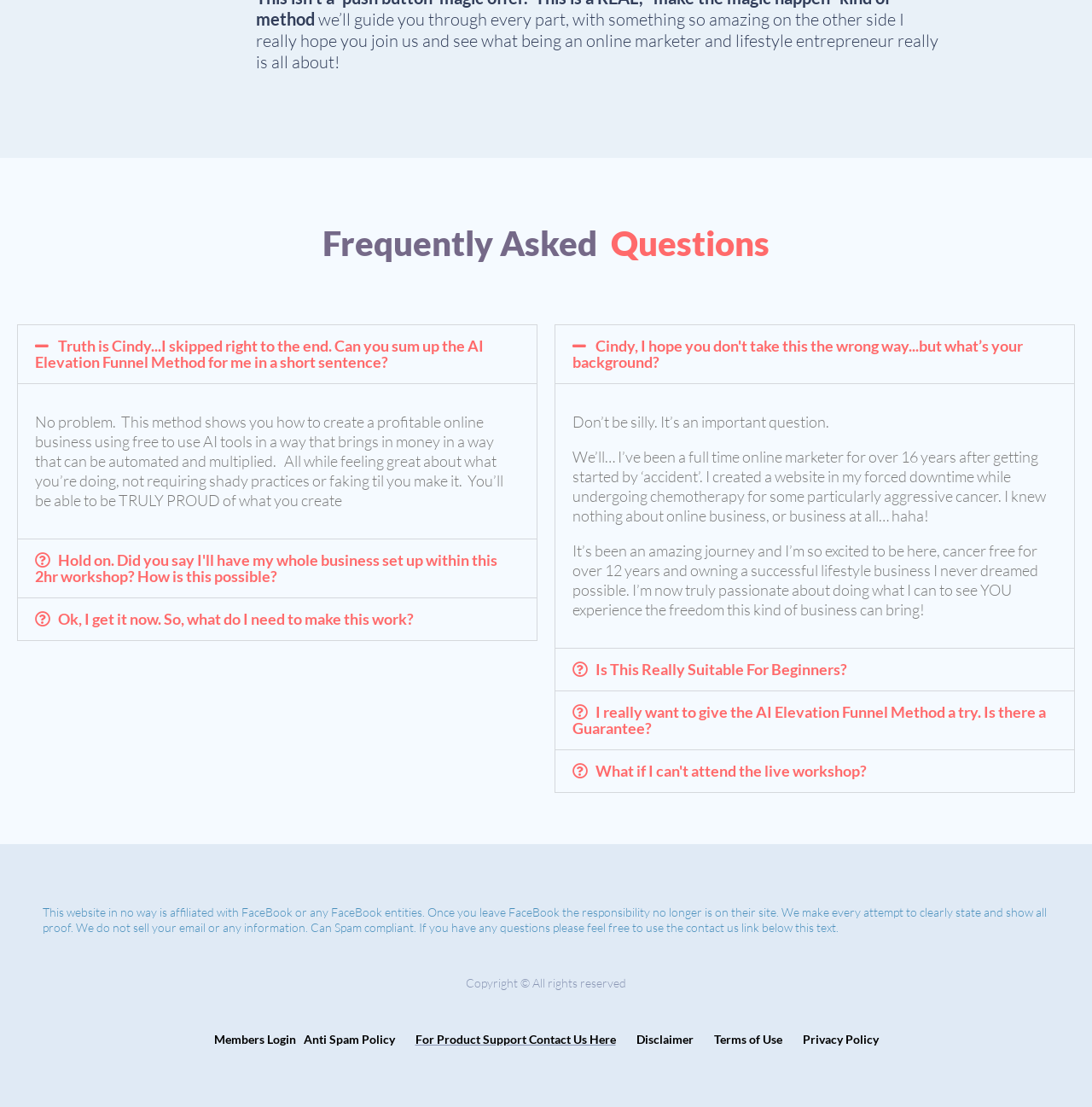Locate the bounding box coordinates of the clickable area to execute the instruction: "Subscribe to newsletter". Provide the coordinates as four float numbers between 0 and 1, represented as [left, top, right, bottom].

None